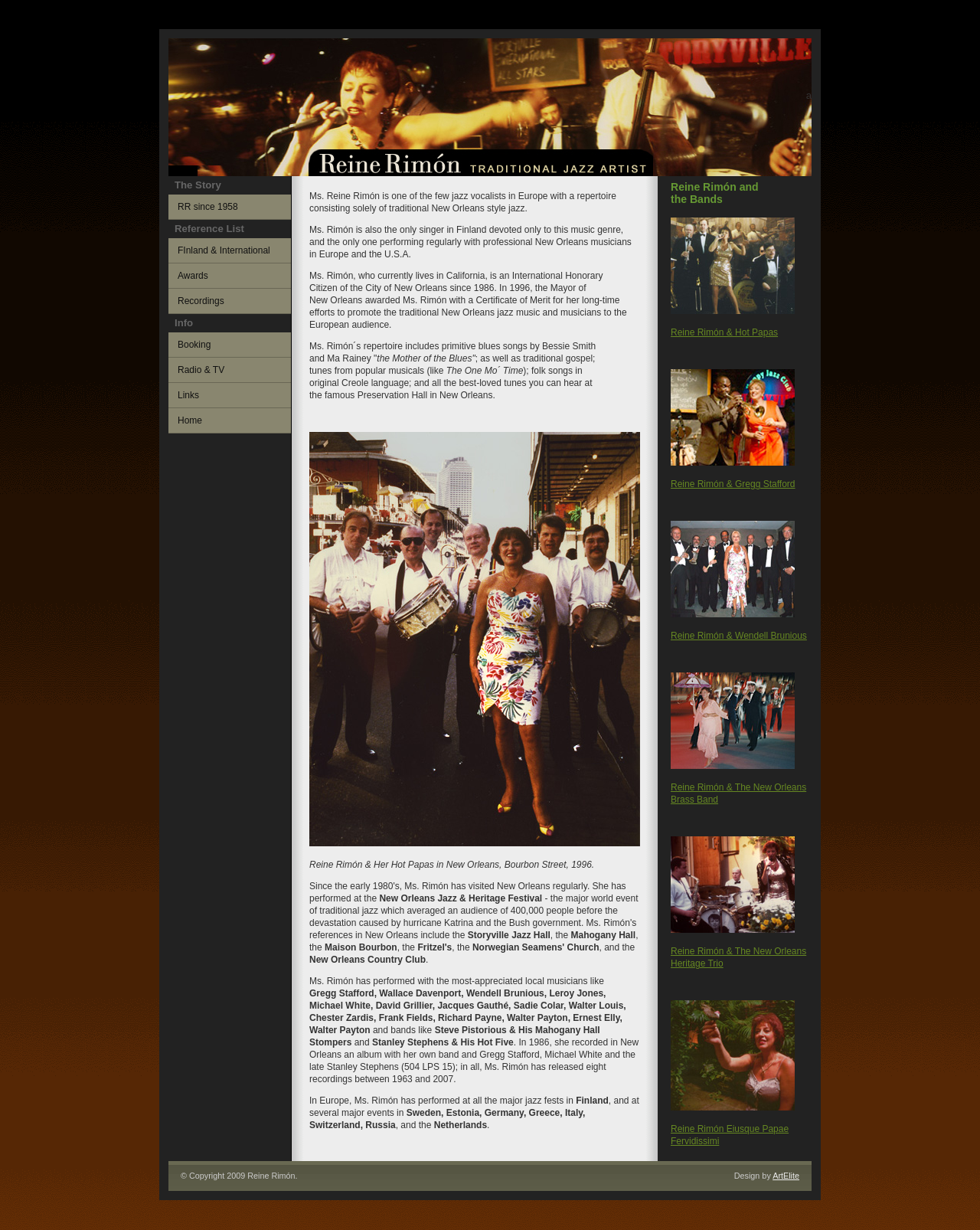Locate the bounding box coordinates of the item that should be clicked to fulfill the instruction: "Read about Awards".

[0.172, 0.214, 0.297, 0.234]